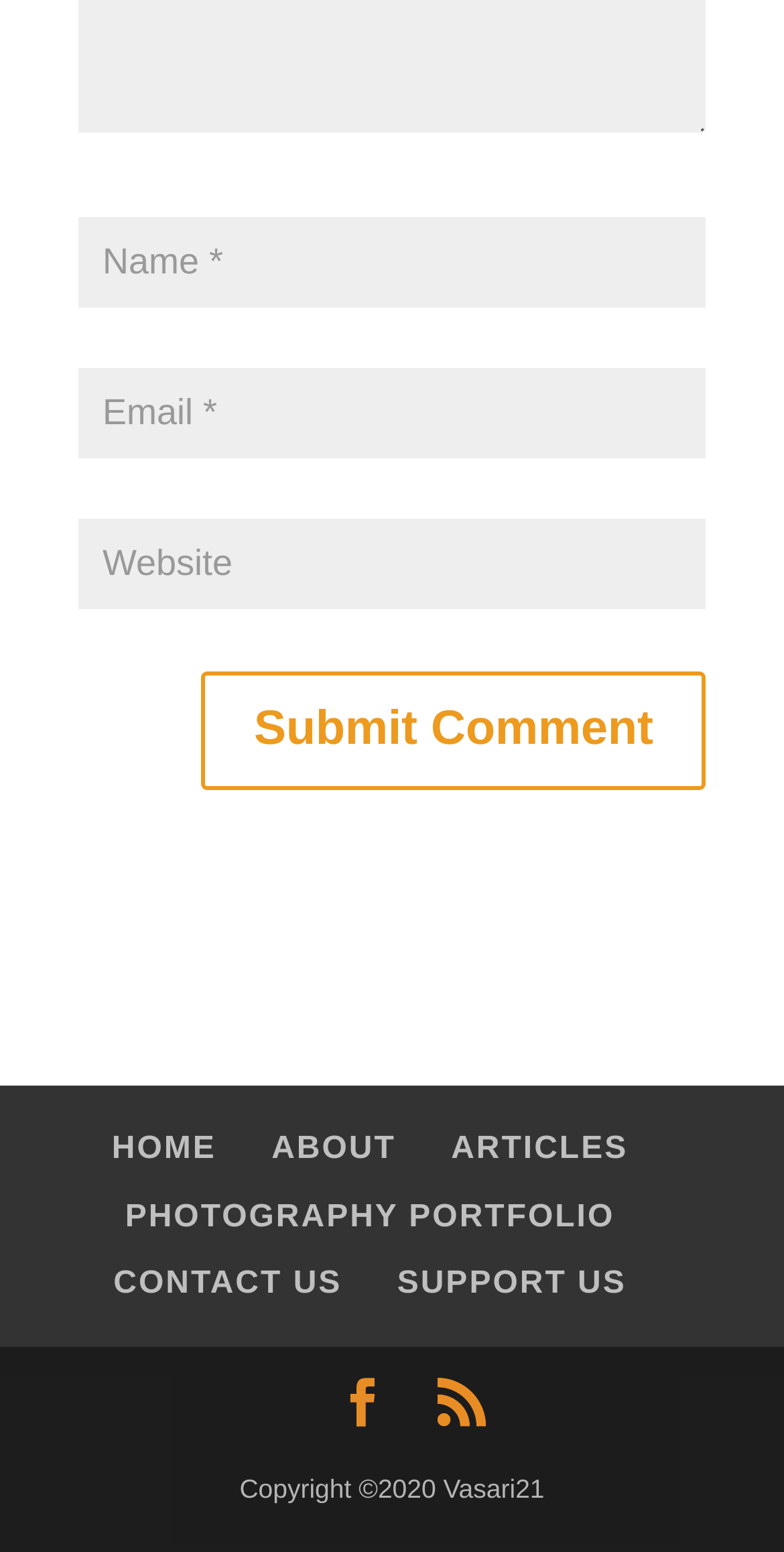Pinpoint the bounding box coordinates of the clickable area necessary to execute the following instruction: "Submit a comment". The coordinates should be given as four float numbers between 0 and 1, namely [left, top, right, bottom].

[0.257, 0.432, 0.9, 0.509]